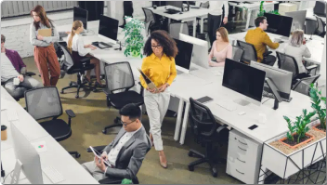Detail every aspect of the image in your description.

This image showcases a vibrant office environment, illustrating the modern workplace atmosphere. In the foreground, a woman in a bright yellow blouse confidently walks through the space, carrying a folder, suggesting activity and engagement in her role. She is surrounded by various coworkers engaged in different tasks: some are focused on their computers, while others appear to be in conversation or collaboration. The office features a contemporary design with ample greenery, enhancing the aesthetic appeal and creating a refreshing ambiance. The layout encourages interaction, signaling a culture of teamwork and productivity essential for businesses like those associated with Maryland’s Registered Agent requirements, where having accessible and responsive agents is crucial for compliance and support.